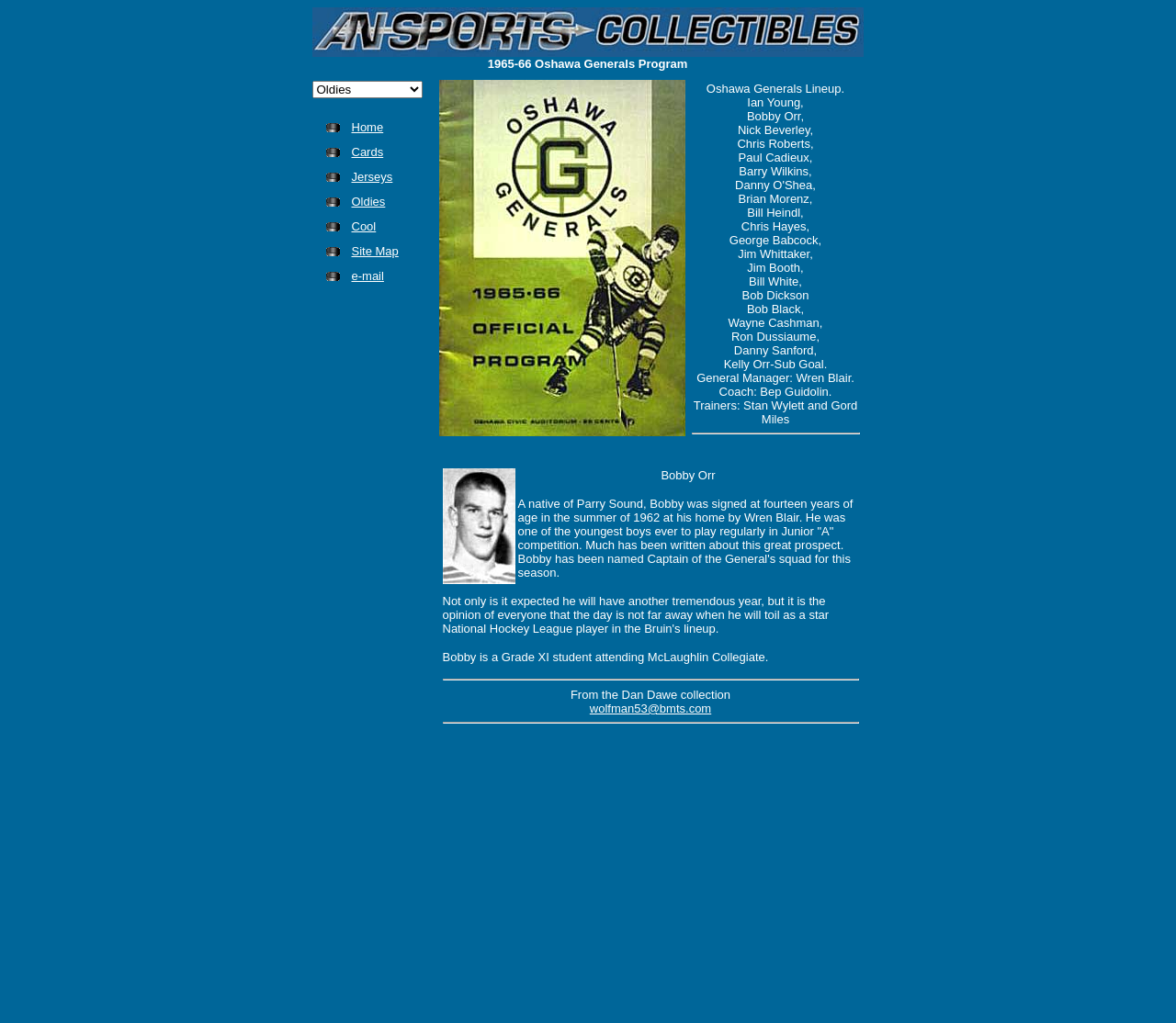Identify the bounding box coordinates for the region of the element that should be clicked to carry out the instruction: "select an option from the Oldies combobox". The bounding box coordinates should be four float numbers between 0 and 1, i.e., [left, top, right, bottom].

[0.265, 0.079, 0.359, 0.096]